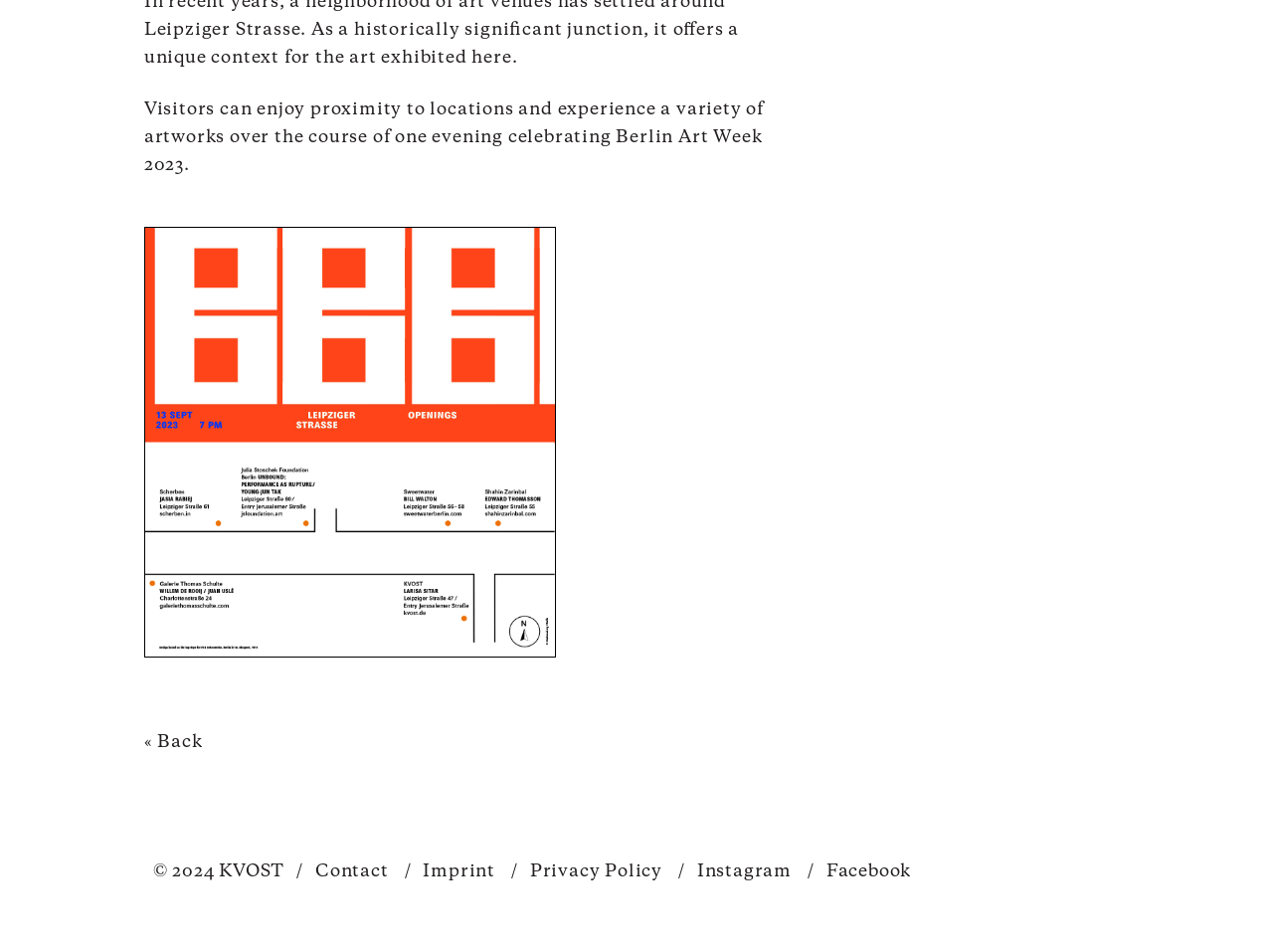Using the given description, provide the bounding box coordinates formatted as (top-left x, top-left y, bottom-right x, bottom-right y), with all values being floating point numbers between 0 and 1. Description: /Privacy Policy

[0.392, 0.903, 0.52, 0.928]